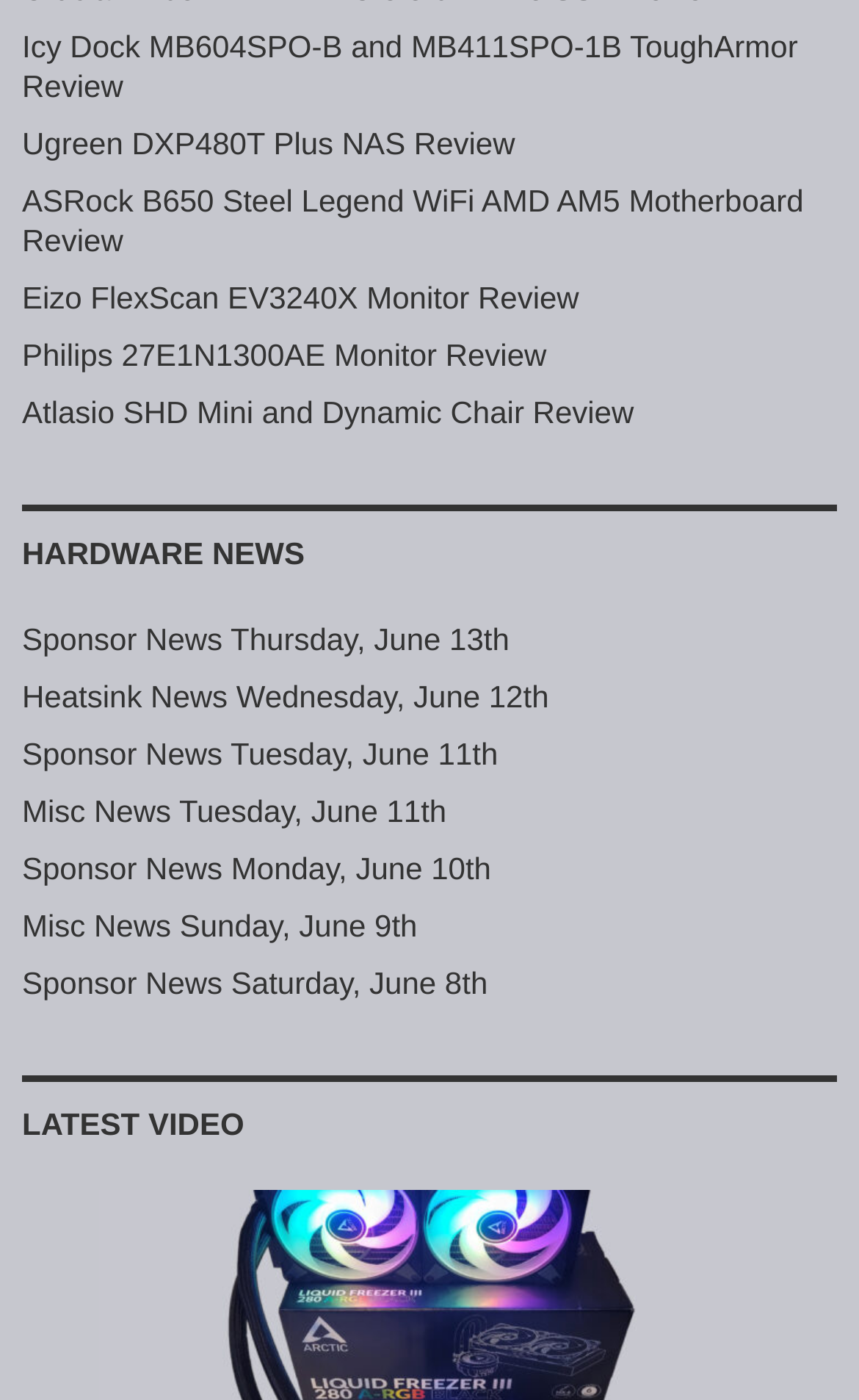Please use the details from the image to answer the following question comprehensively:
What is the category of the 'HARDWARE NEWS' section?

The 'HARDWARE NEWS' section is a category that lists news related to hardware, as indicated by the heading 'HARDWARE NEWS' and the links listed underneath it.